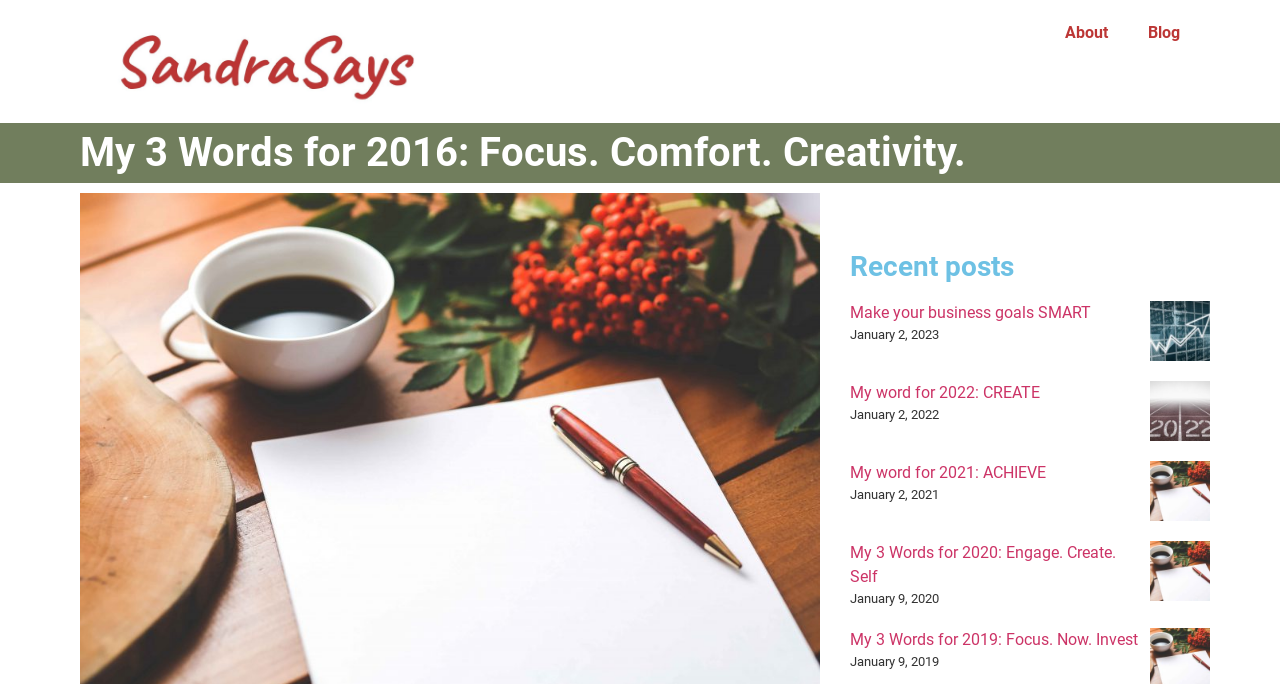Please identify the bounding box coordinates of where to click in order to follow the instruction: "Click on 'Portfolio here'".

None